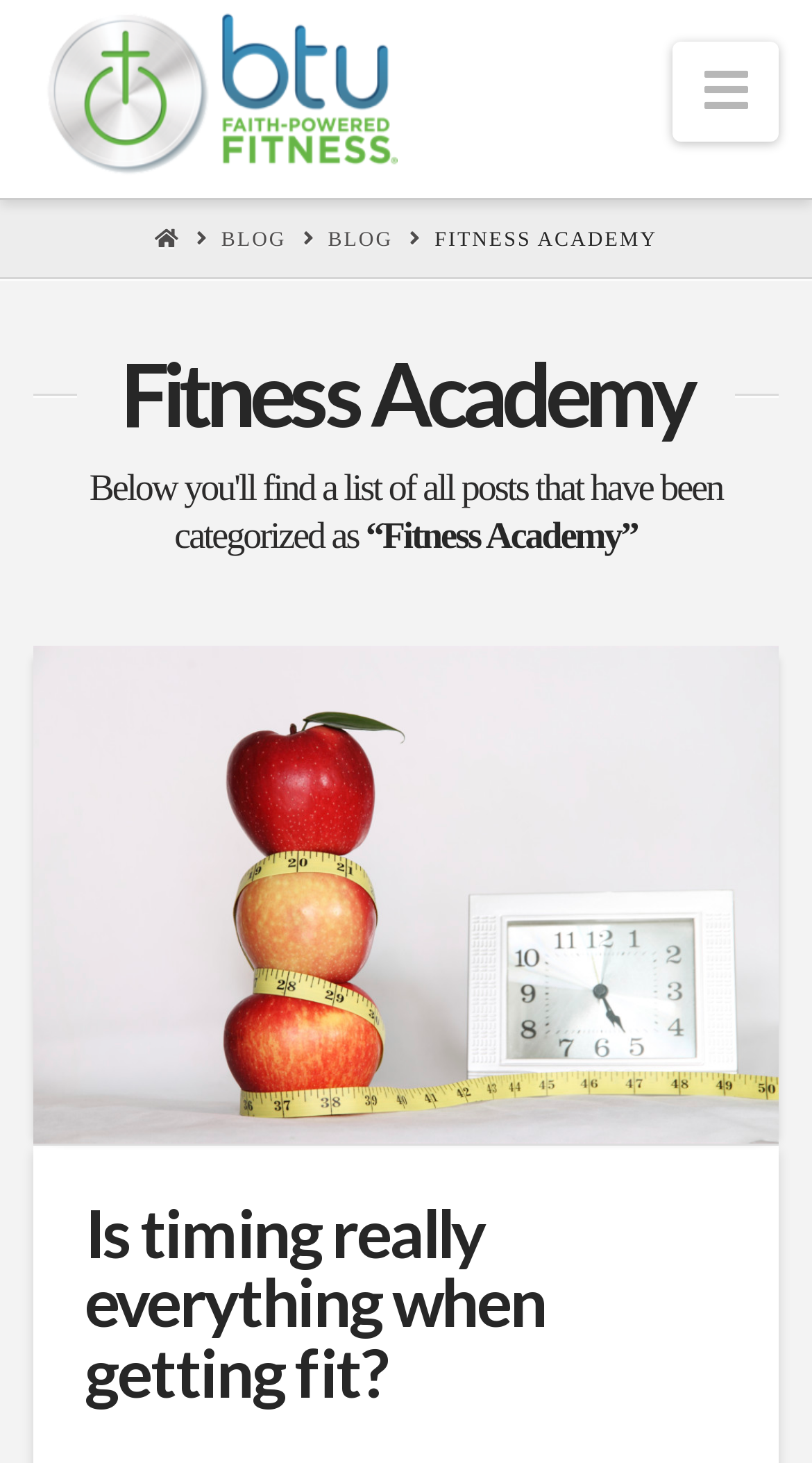Locate the bounding box coordinates of the area you need to click to fulfill this instruction: 'Click the navigation button'. The coordinates must be in the form of four float numbers ranging from 0 to 1: [left, top, right, bottom].

[0.829, 0.028, 0.96, 0.097]